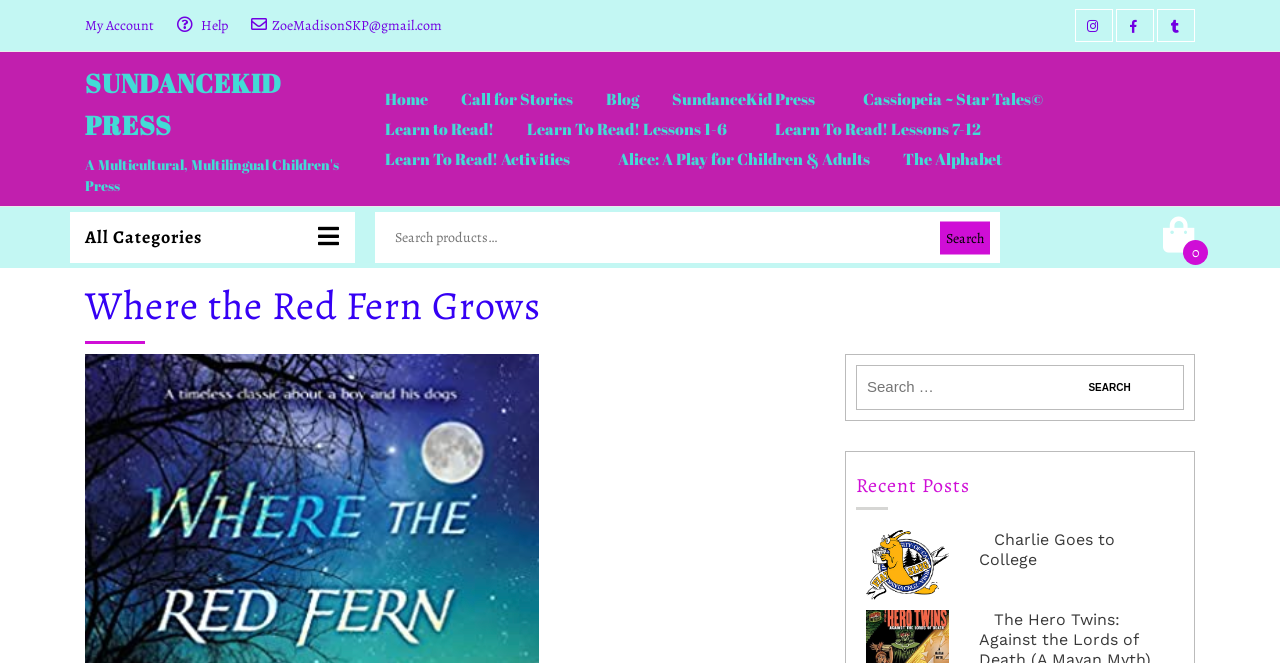What is the title of the latest post?
Identify the answer in the screenshot and reply with a single word or phrase.

Charlie Goes to College